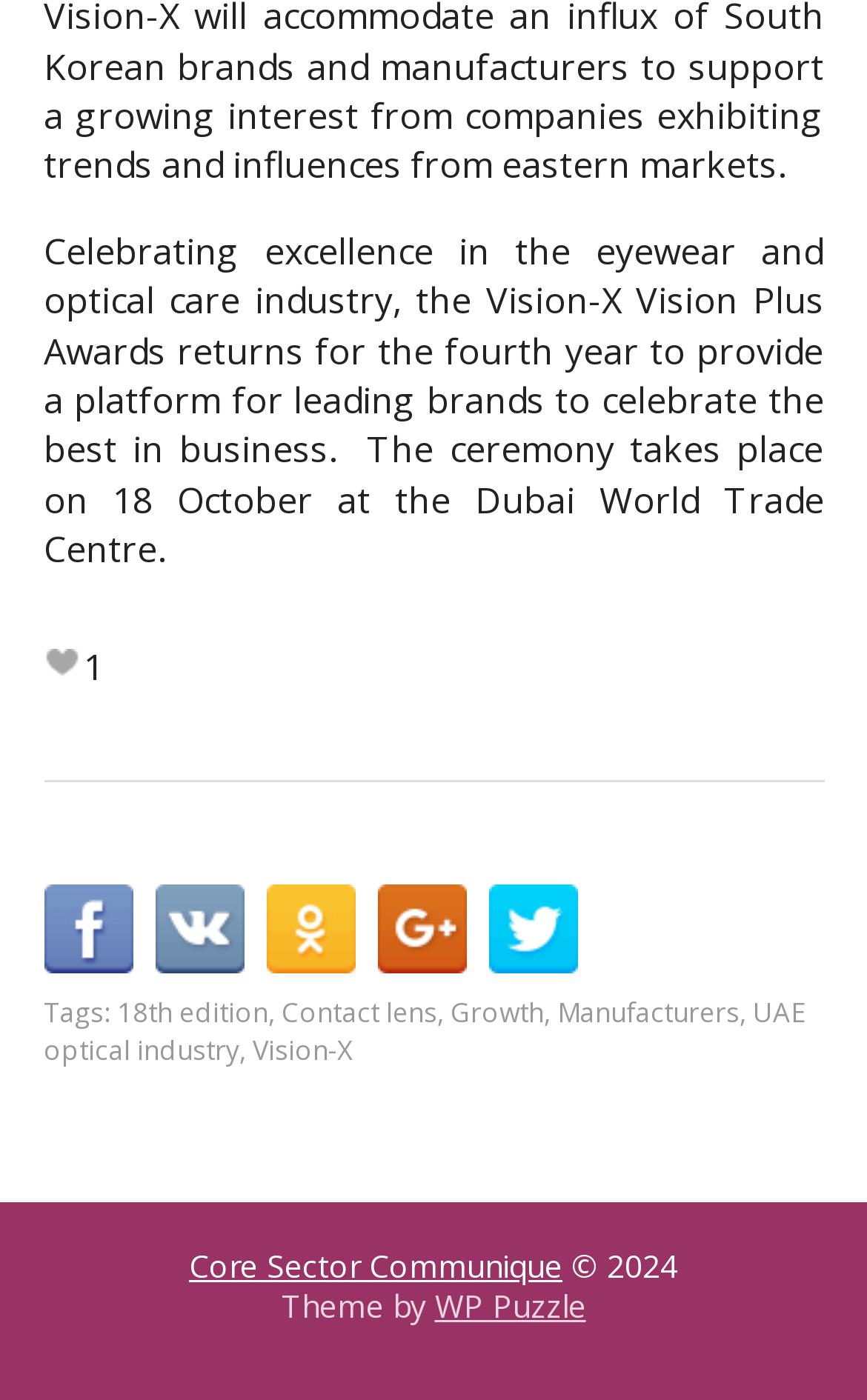From the element description WP Puzzle, predict the bounding box coordinates of the UI element. The coordinates must be specified in the format (top-left x, top-left y, bottom-right x, bottom-right y) and should be within the 0 to 1 range.

[0.501, 0.917, 0.676, 0.948]